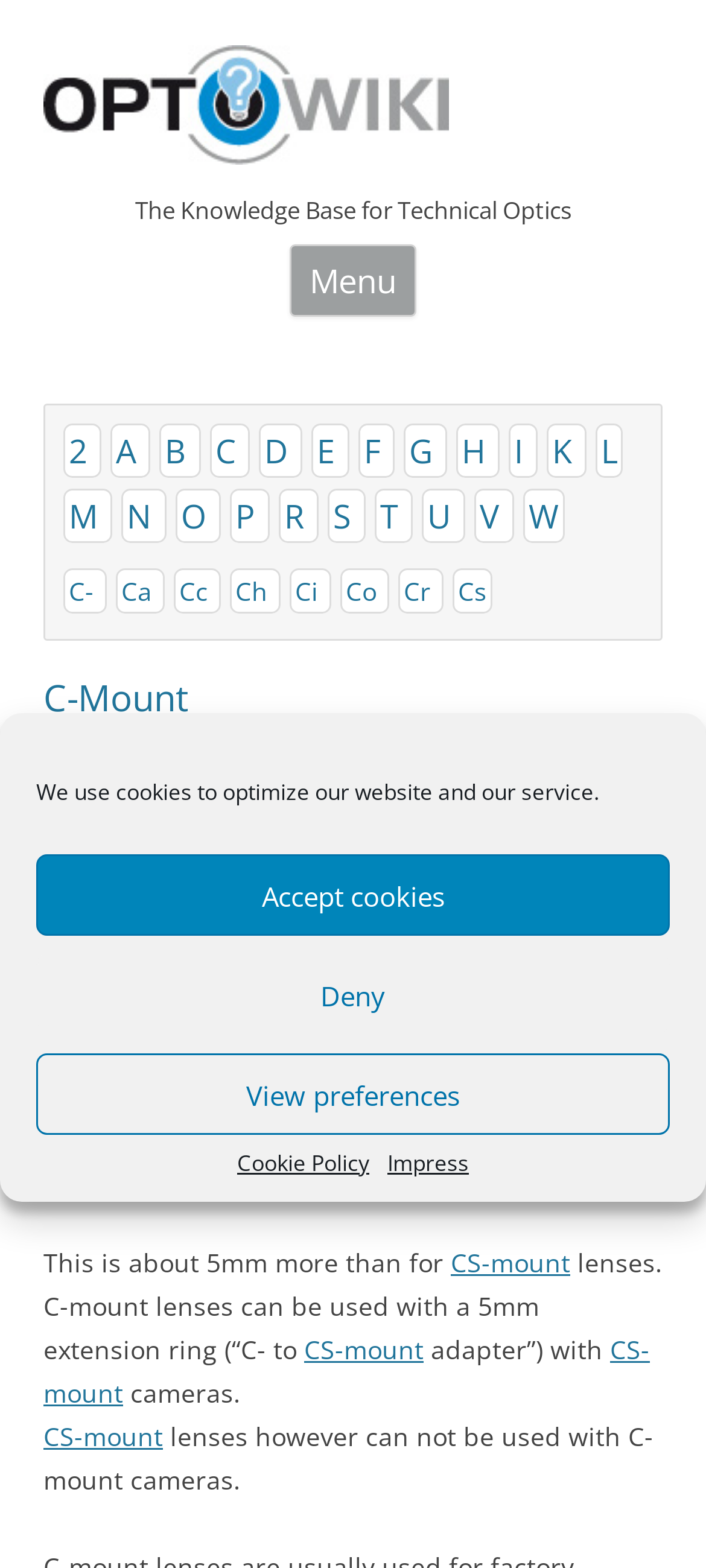Illustrate the webpage with a detailed description.

The webpage is a glossary page from the OptoWiki Knowledge Base, focused on technical optics. At the top, there is a dialog box for managing cookie consent, which includes a message about using cookies to optimize the website and service, along with buttons to accept, deny, or view preferences. Below this, there is a heading that reads "The Knowledge Base for Technical Optics".

To the right of the heading, there is a button labeled "Menu" and a link to skip to the content. The main content of the page is a list of links, organized alphabetically, that lead to various glossary entries. There are 26 links, one for each letter of the alphabet, ranging from "2" to "W".

Below the alphabetical links, there is a section dedicated to the glossary entry for "C-Mount", which includes a heading, a link to the entry, and several paragraphs of text that describe the standardized interface for mounting lenses. The text includes details about the thread diameter, thread count, and distance between the mechanical stop of the lens and the sensor.

Throughout the page, there are no images, but there are many links and buttons that allow users to navigate and interact with the content. The overall layout is organized and easy to follow, with clear headings and concise text.